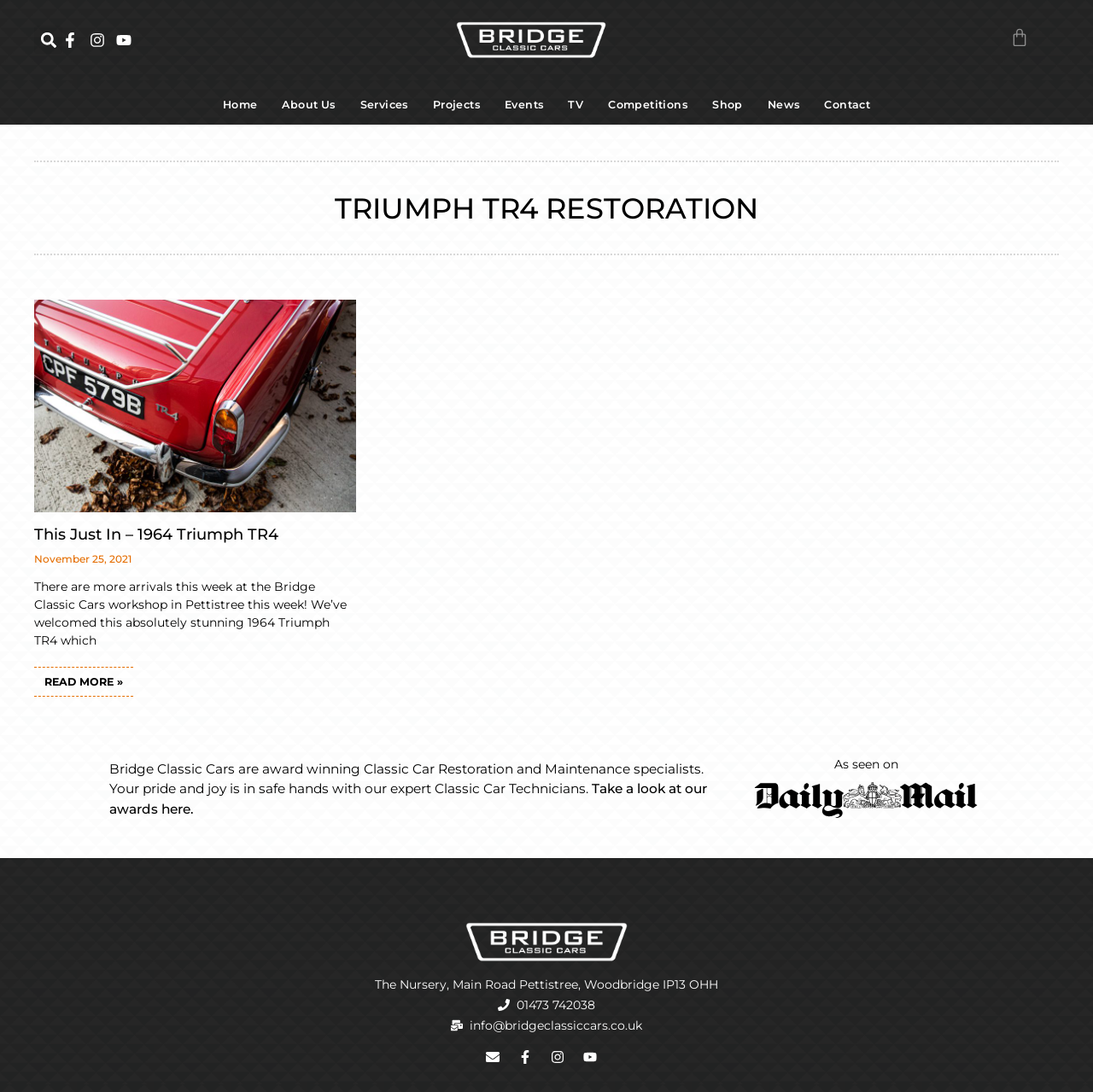What is the phone number of Bridge Classic Cars?
Offer a detailed and full explanation in response to the question.

I found the answer by looking at the bottom section of the webpage, where the contact information is provided. The phone number is listed as '01473 742038'.